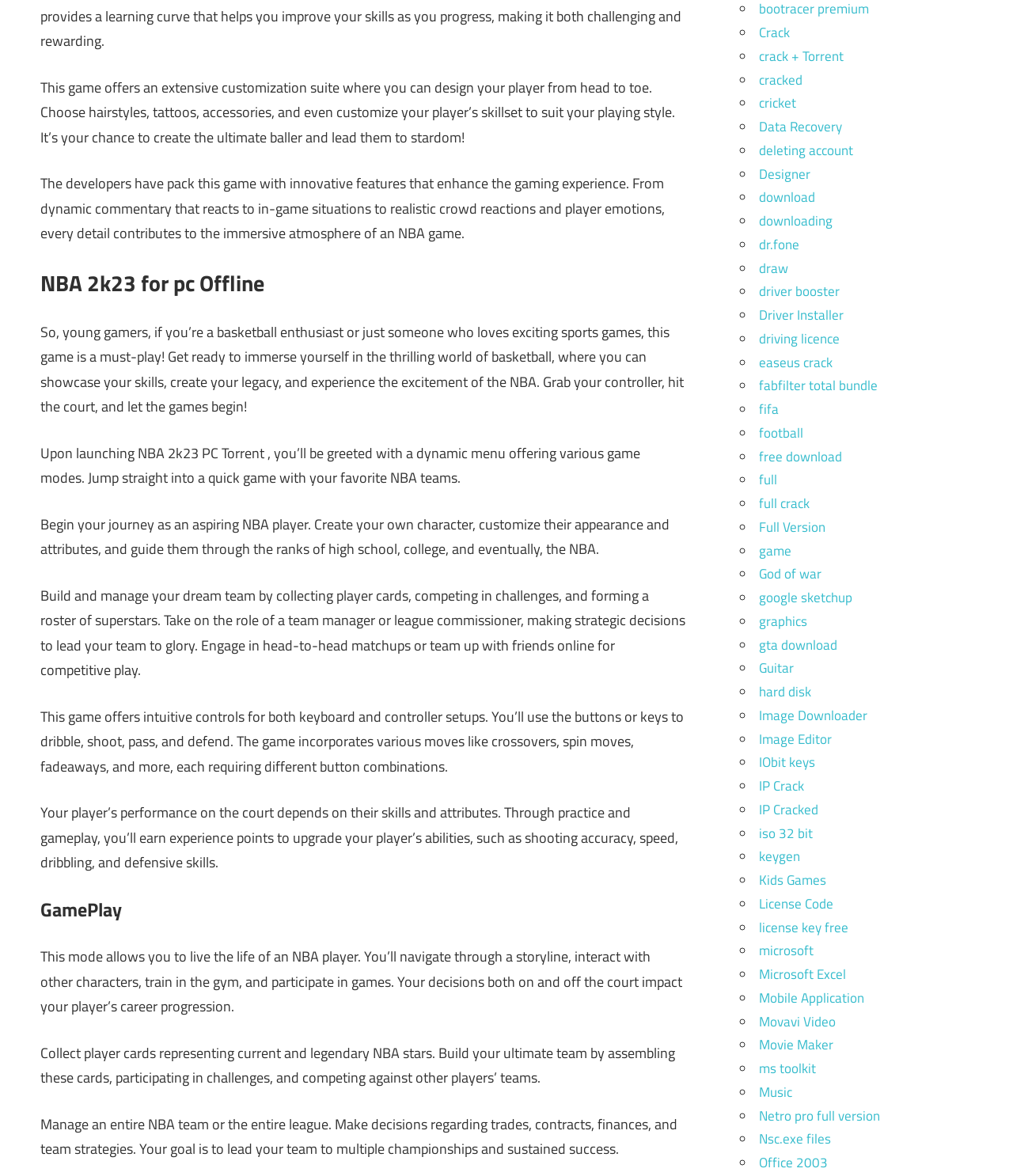Please find the bounding box coordinates of the clickable region needed to complete the following instruction: "Click on 'Crack'". The bounding box coordinates must consist of four float numbers between 0 and 1, i.e., [left, top, right, bottom].

[0.749, 0.019, 0.779, 0.036]